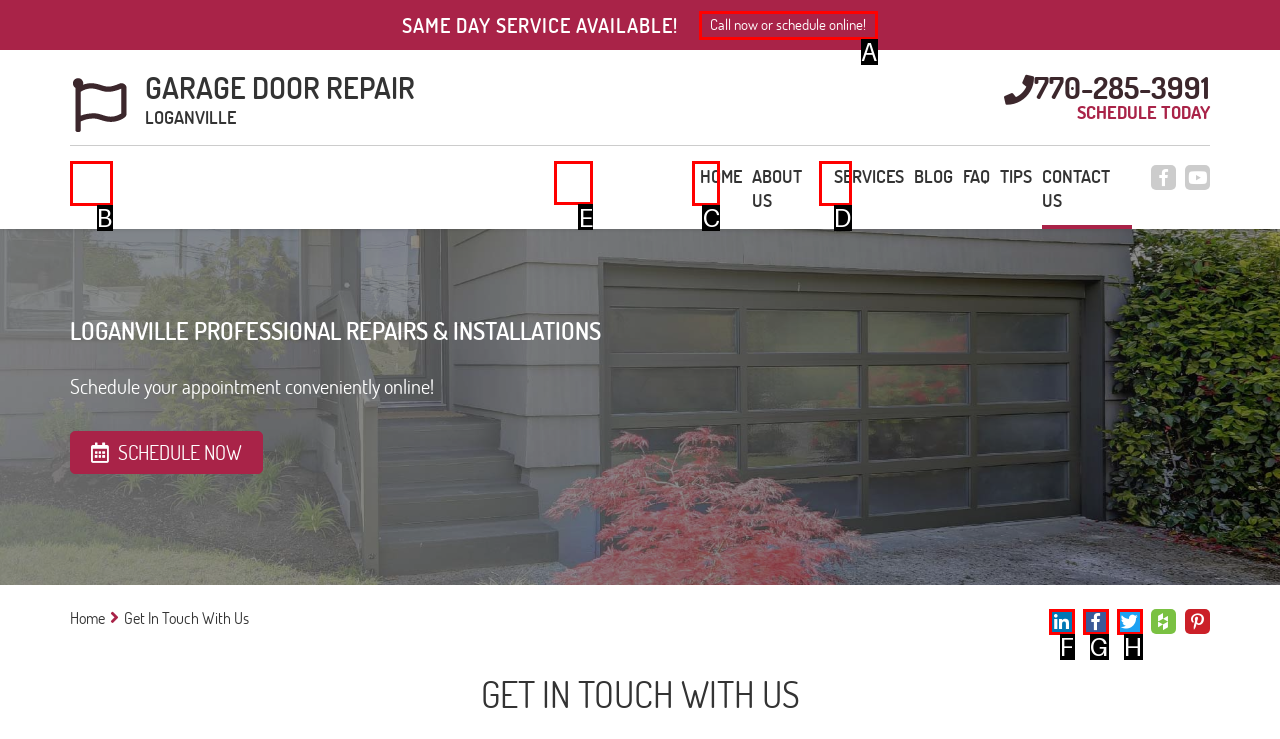Identify the letter of the UI element I need to click to carry out the following instruction: Read the 'BLOG'

E